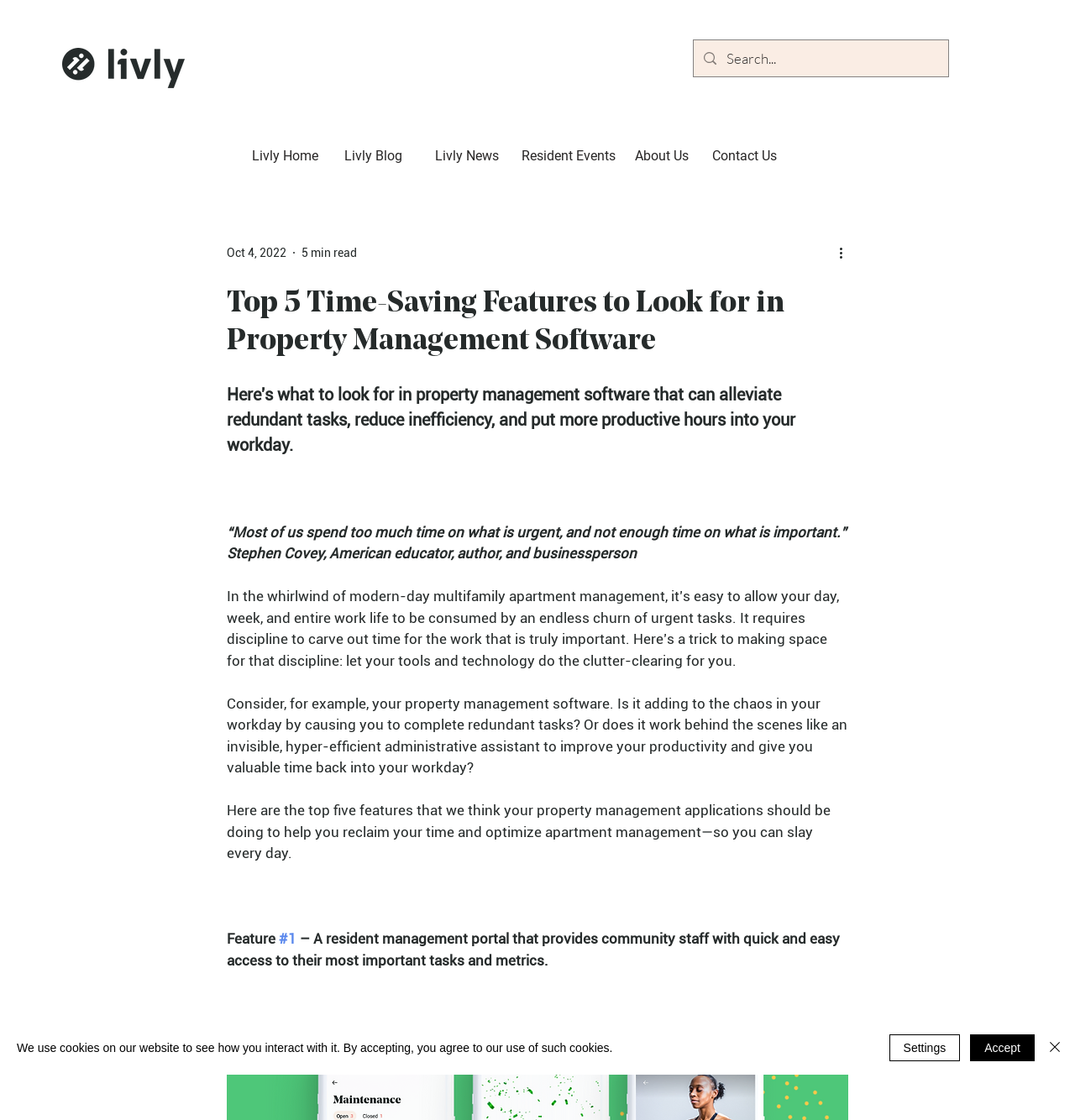What is the fifth feature mentioned in the article?
Using the image as a reference, give a one-word or short phrase answer.

Not mentioned